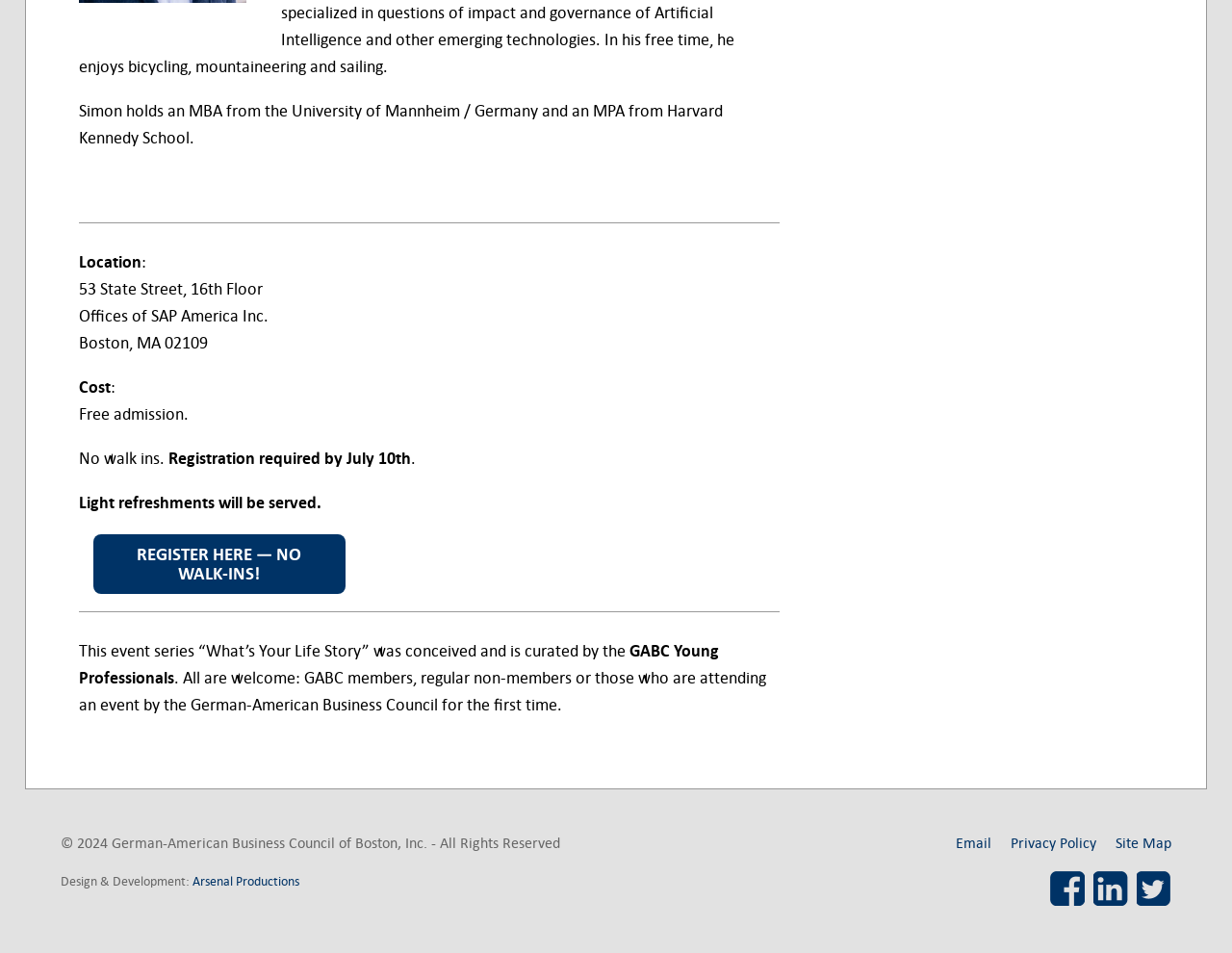Refer to the image and provide an in-depth answer to the question: 
What is the purpose of the 'REGISTER HERE — NO WALK-INS!' link?

The link 'REGISTER HERE — NO WALK-INS!' is likely used to register for the event, as it is mentioned alongside the text 'No walk ins.' and 'Registration required by July 10th'.